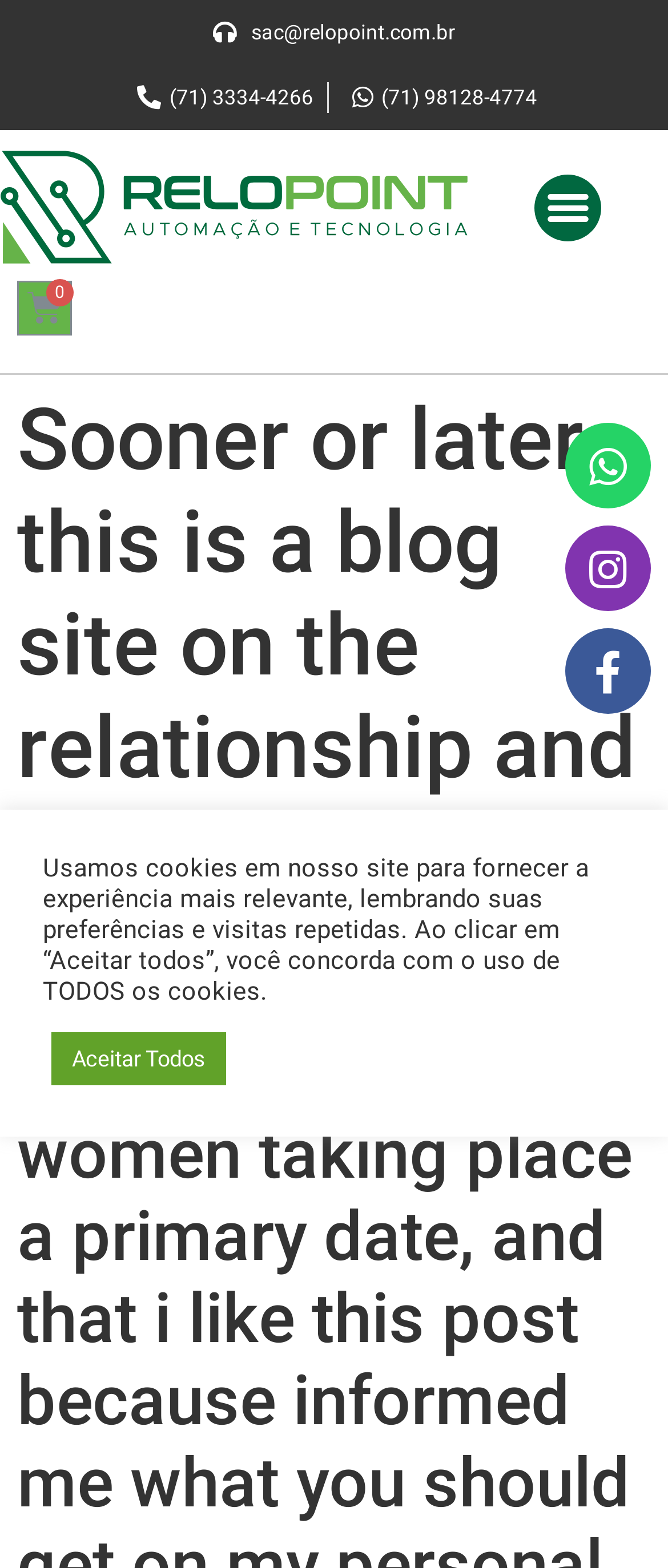Find the bounding box coordinates for the HTML element described as: "R$0,00 Cart". The coordinates should consist of four float values between 0 and 1, i.e., [left, top, right, bottom].

[0.026, 0.179, 0.108, 0.214]